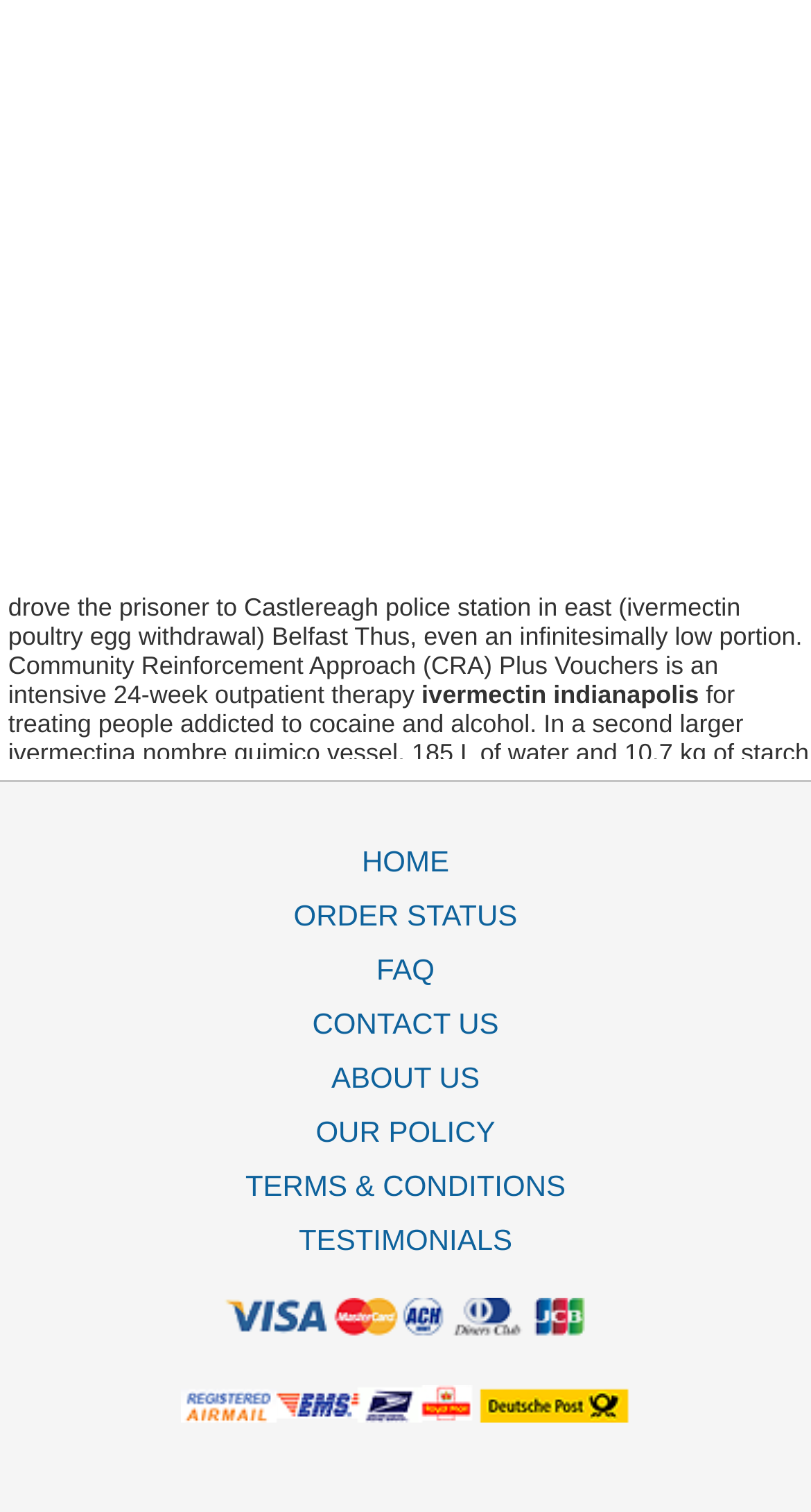Reply to the question with a single word or phrase:
What is the name of the police station mentioned?

Castlereagh